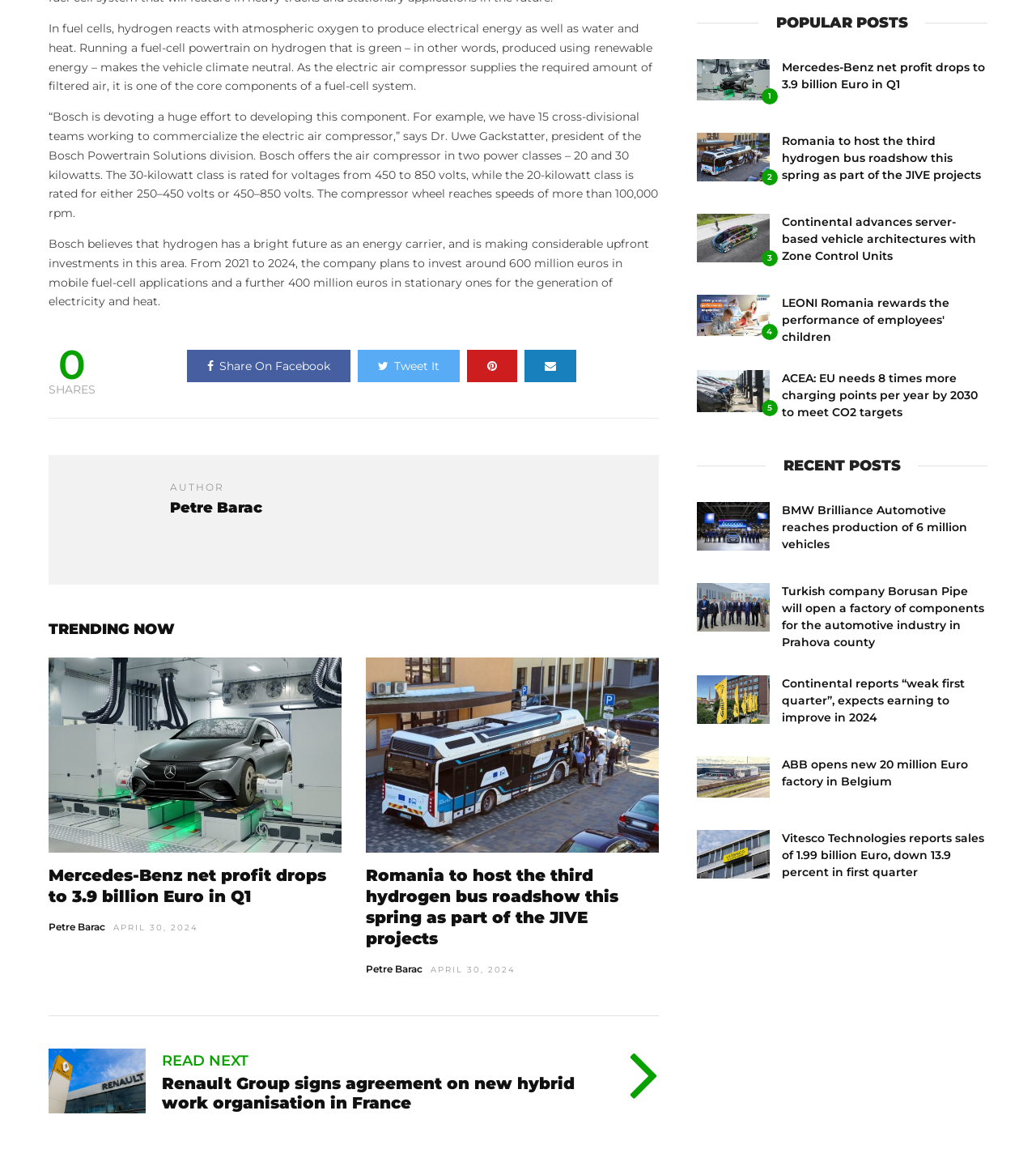Find the bounding box coordinates of the clickable area required to complete the following action: "View the article 'Romania to host the third hydrogen bus roadshow this spring as part of the JIVE projects'".

[0.353, 0.754, 0.597, 0.825]